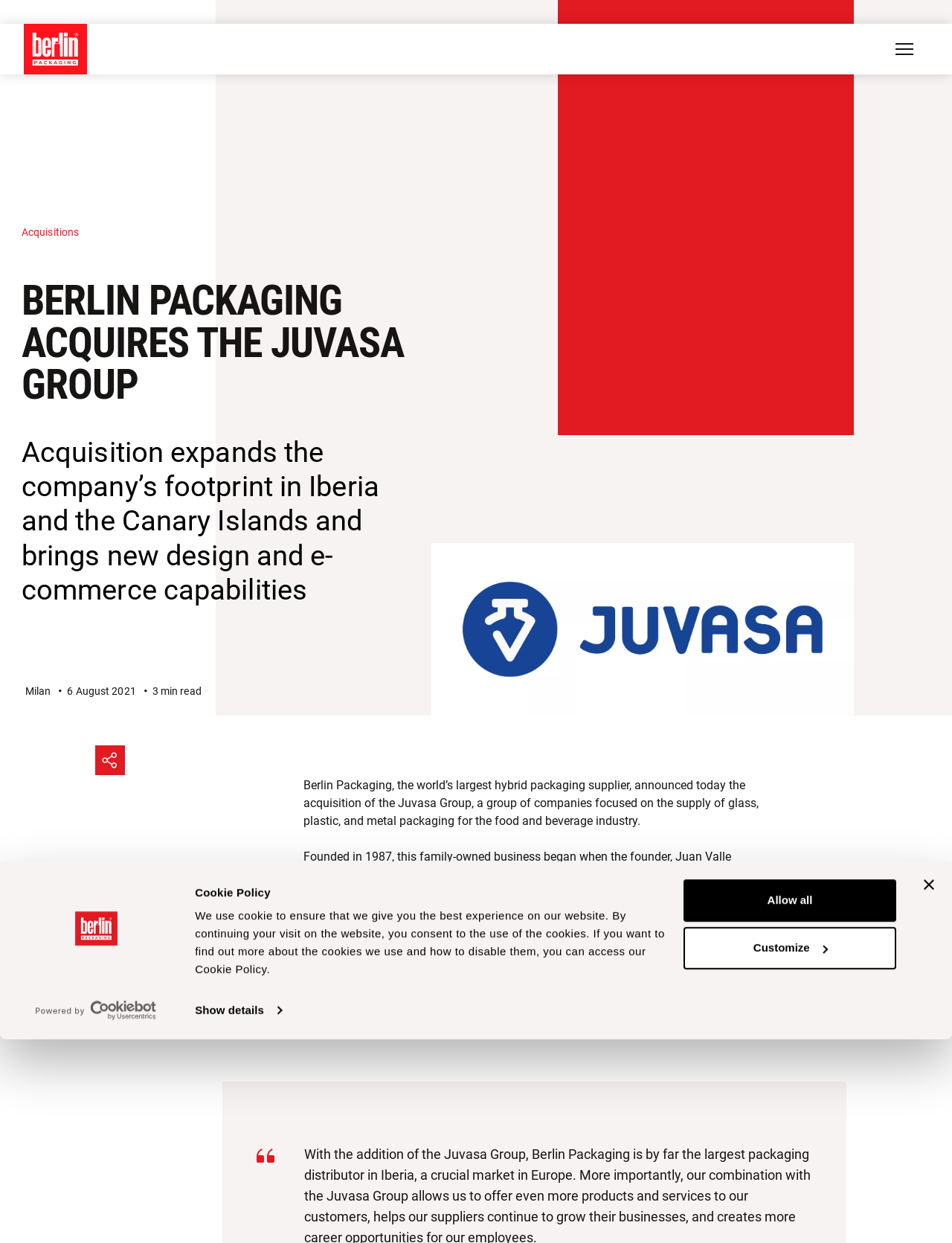Construct a comprehensive caption that outlines the webpage's structure and content.

The webpage is about Berlin Packaging's acquisition of the Juvasa Group. At the top, there is a logo and a link to open in a new window. Below the logo, there is a dialog box for the cookie policy, which includes a heading, a paragraph of text, and links to show details and customize cookie settings.

On the left side, there is a menu button with an image. Above the menu button, there is a link to Berlin Packaging's homepage. On the right side, there is a button to open or close the menu.

The main content of the webpage is an article about the acquisition. The article has a heading, "BERLIN PACKAGING ACQUIRES THE JUVASA GROUP", and several paragraphs of text describing the acquisition. The text is accompanied by an image. Below the article, there is information about the location and date of the article, including the city "Milan" and the date "6 August 2021". There is also a indication of the reading time, "3 min read".

Further down the page, there is a section with a heading "STAY UPDATED!" and a link to subscribe to a newsletter. There is also an image accompanying the link.

At the bottom of the page, there is a cookie policy banner with a button to close it. The banner includes an image and a link to show details.